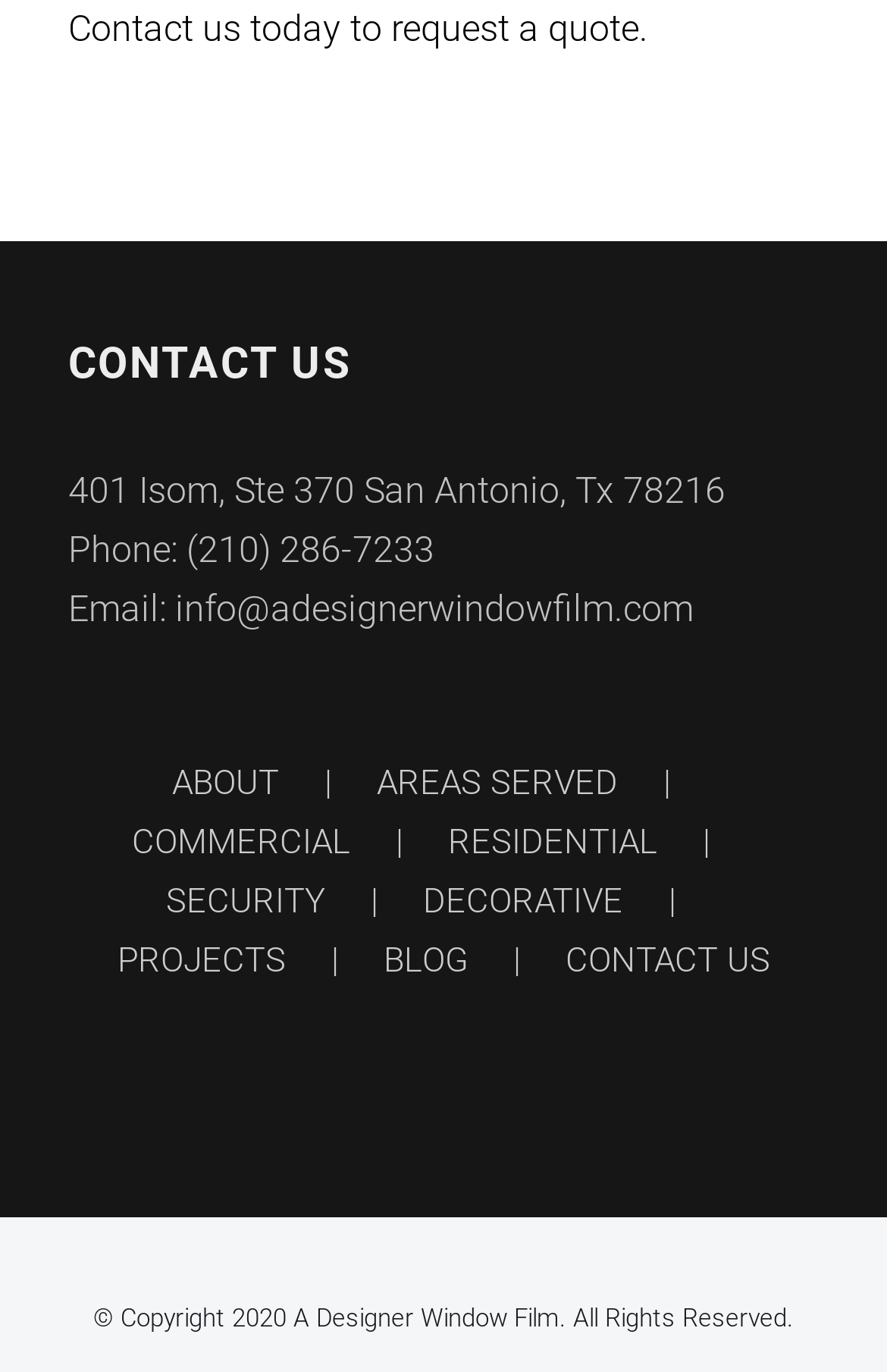How many navigation links are there?
Answer the question with a single word or phrase derived from the image.

9